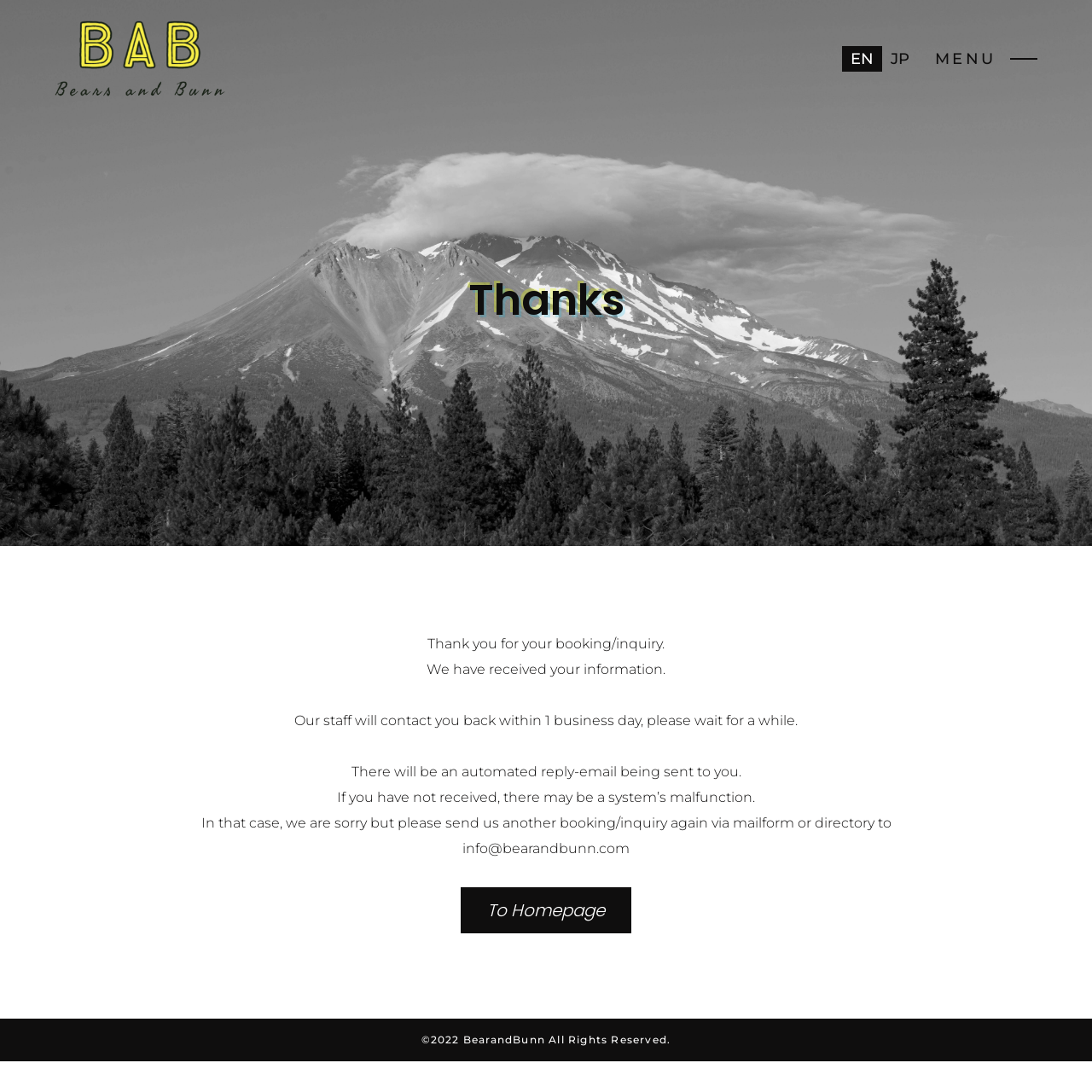How long will the staff take to contact back?
Look at the screenshot and respond with a single word or phrase.

1 business day